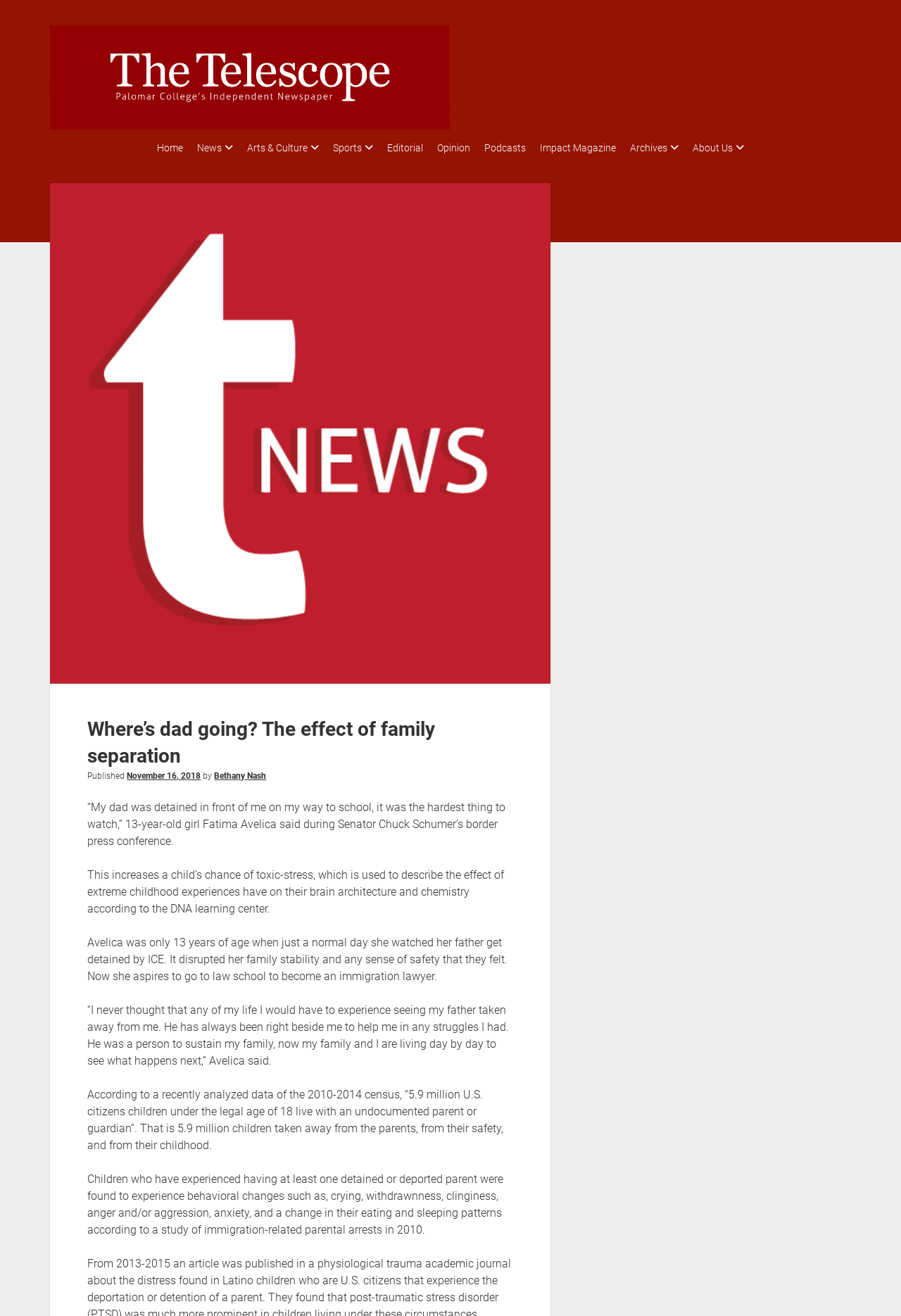Please find the main title text of this webpage.

Where’s dad going? The effect of family separation